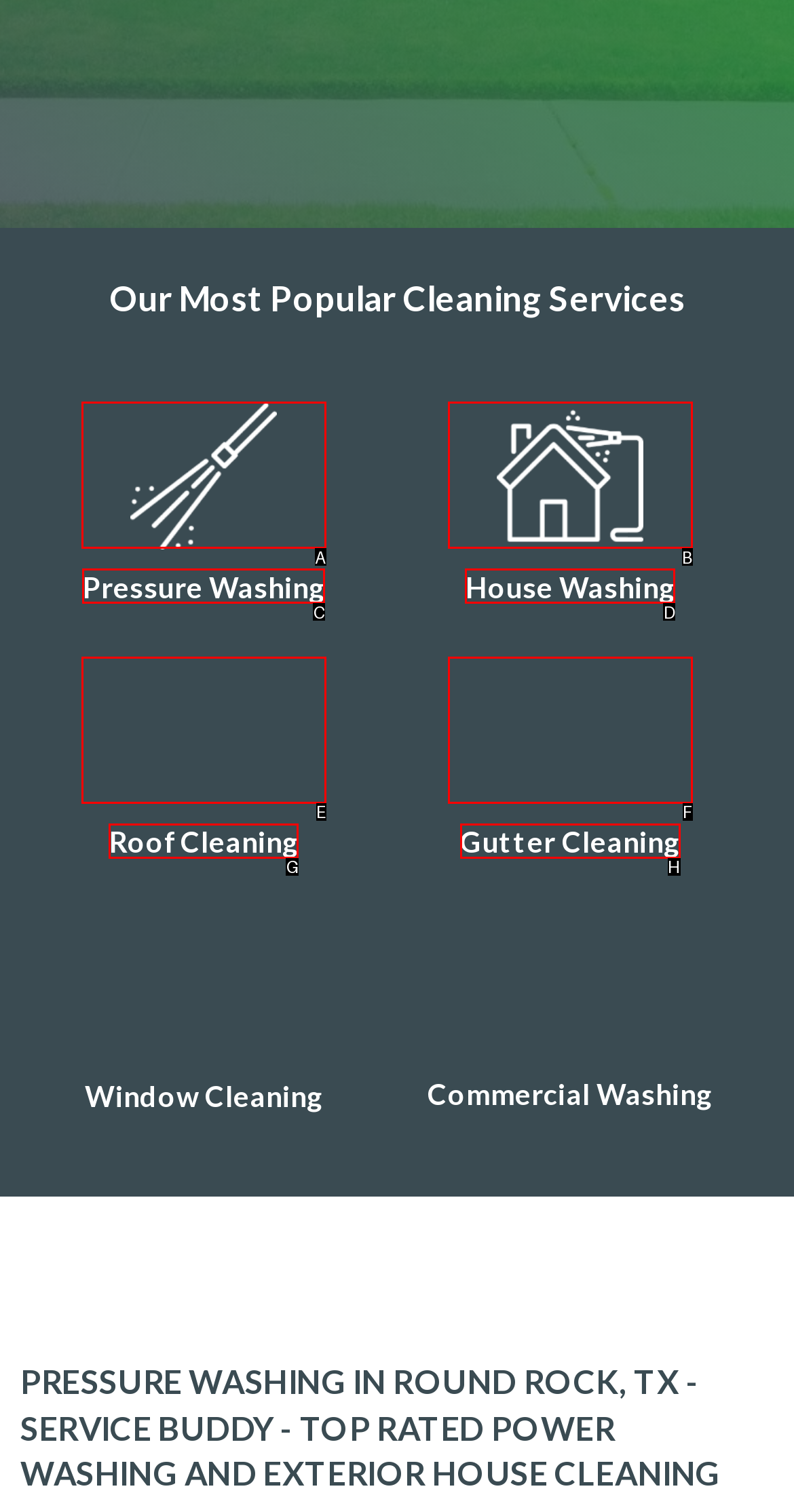From the provided choices, determine which option matches the description: alt="House washing service icon image". Respond with the letter of the correct choice directly.

B